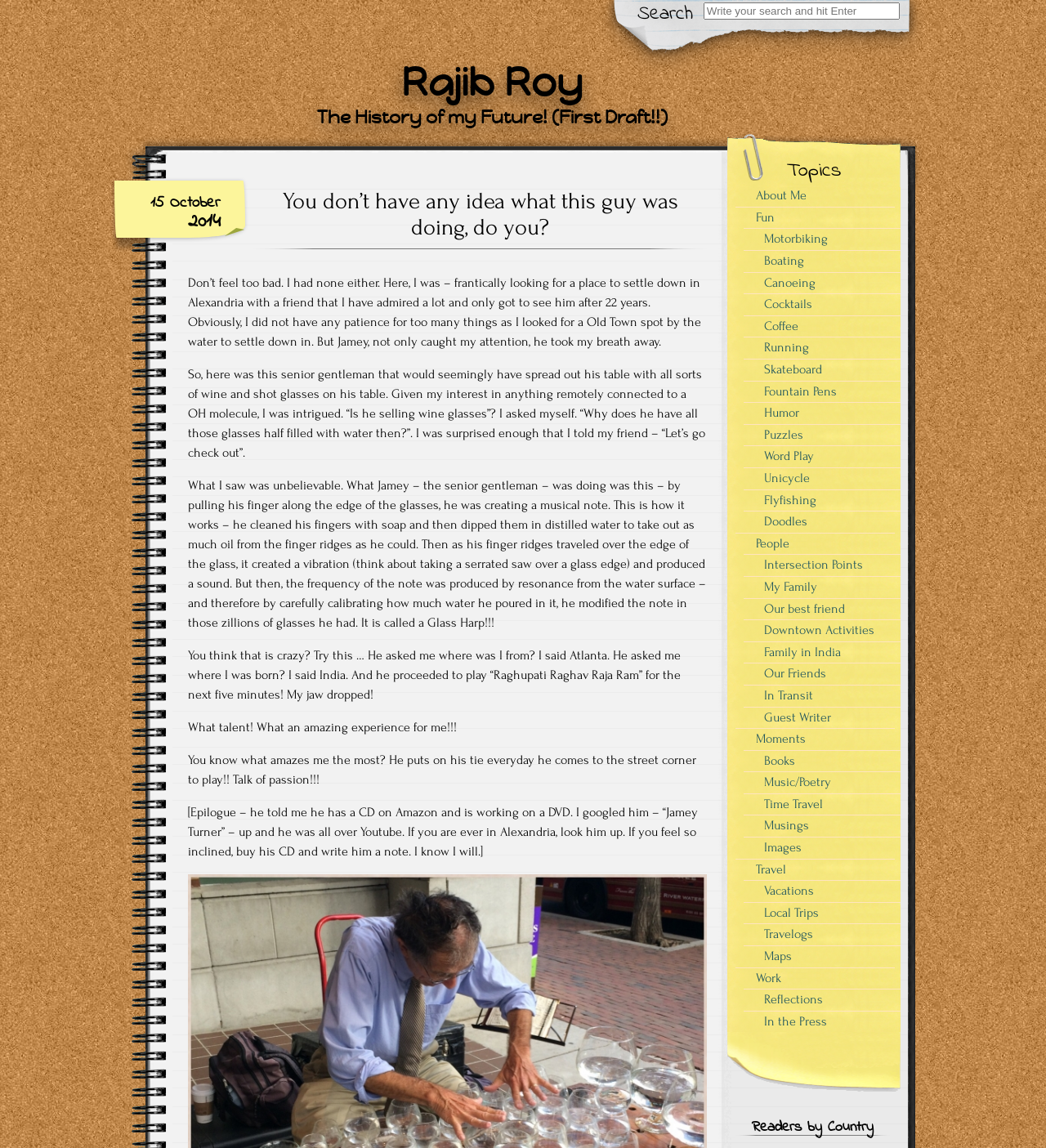Please find the bounding box coordinates of the element that needs to be clicked to perform the following instruction: "Explore topics". The bounding box coordinates should be four float numbers between 0 and 1, represented as [left, top, right, bottom].

[0.752, 0.137, 0.804, 0.162]